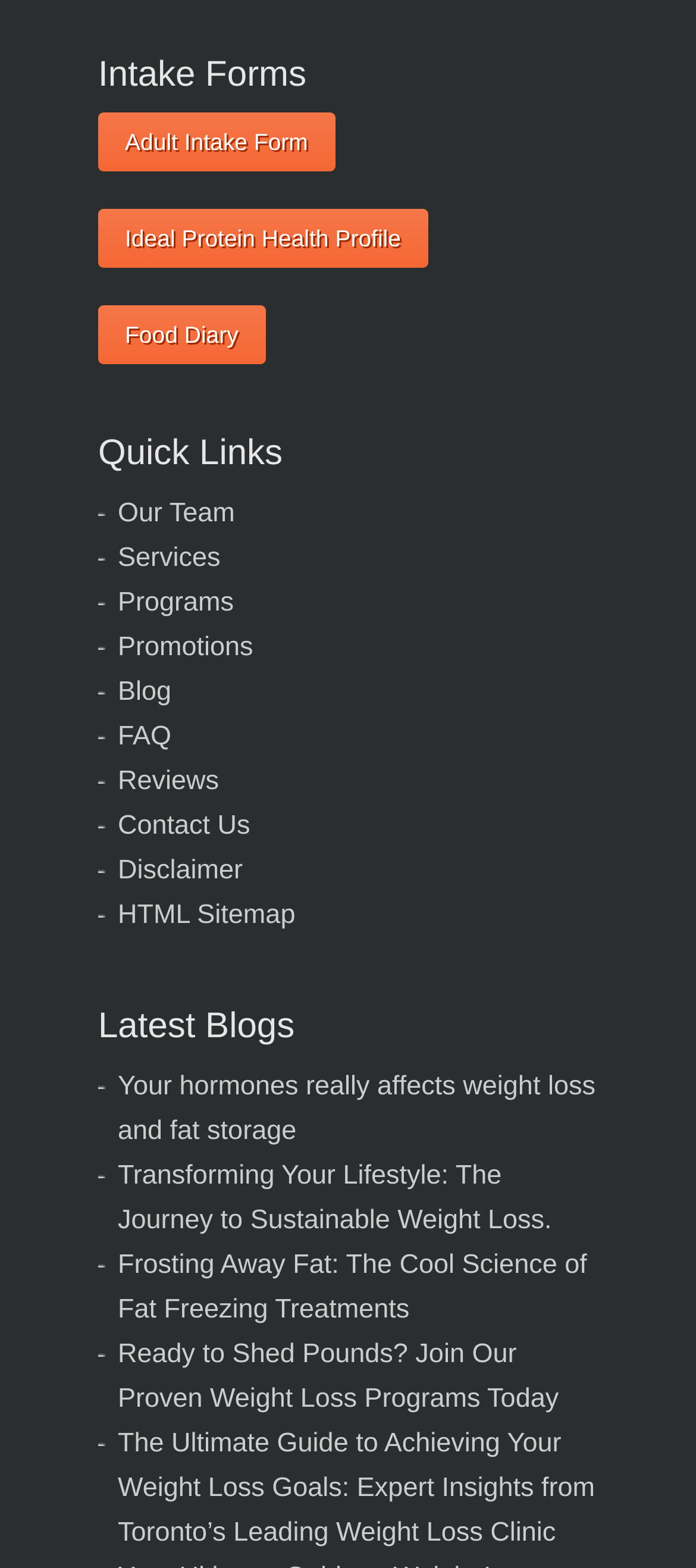Can you specify the bounding box coordinates for the region that should be clicked to fulfill this instruction: "Access the Food Diary".

[0.141, 0.195, 0.381, 0.232]